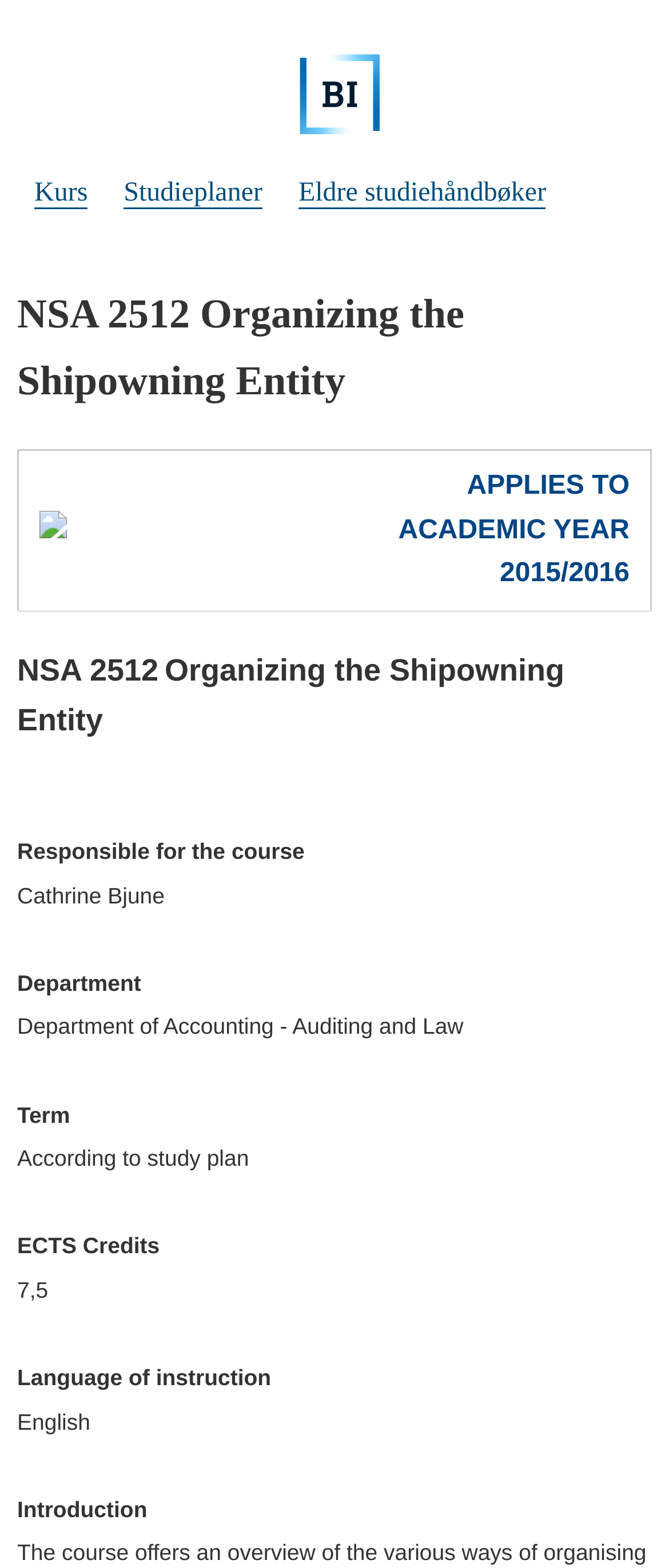Who is responsible for the course?
Using the visual information, respond with a single word or phrase.

Cathrine Bjune